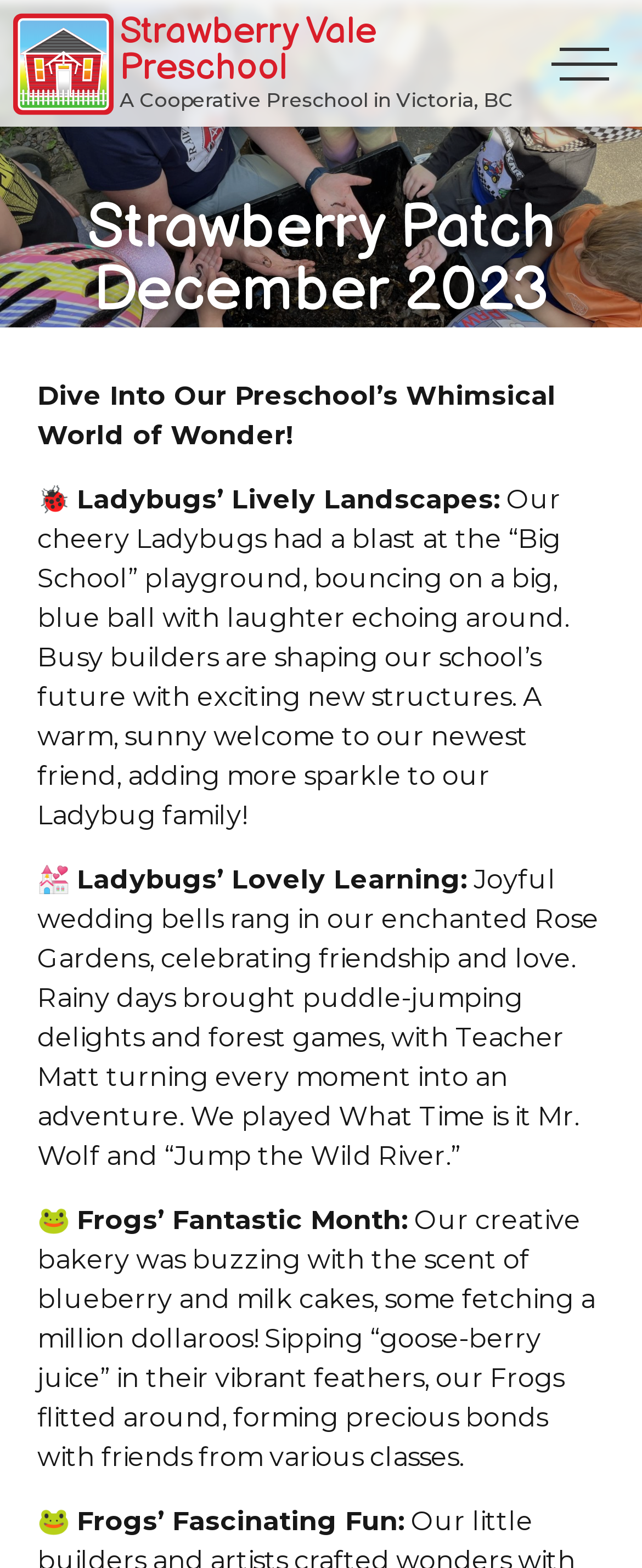Answer the following query concisely with a single word or phrase:
What is the theme of the Ladybugs' activity?

Playground